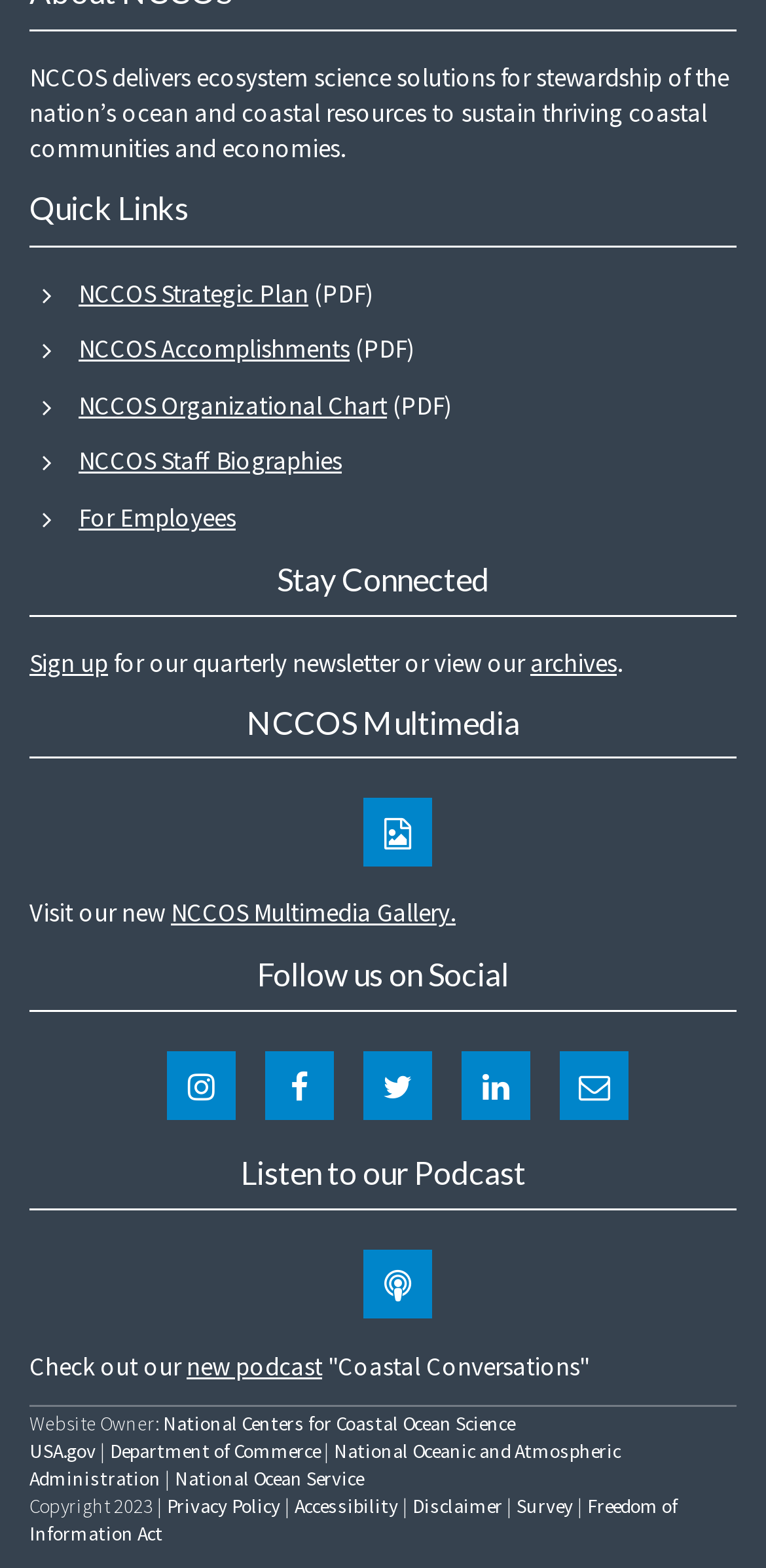Identify the bounding box for the UI element specified in this description: "Department of Commerce". The coordinates must be four float numbers between 0 and 1, formatted as [left, top, right, bottom].

[0.144, 0.918, 0.418, 0.934]